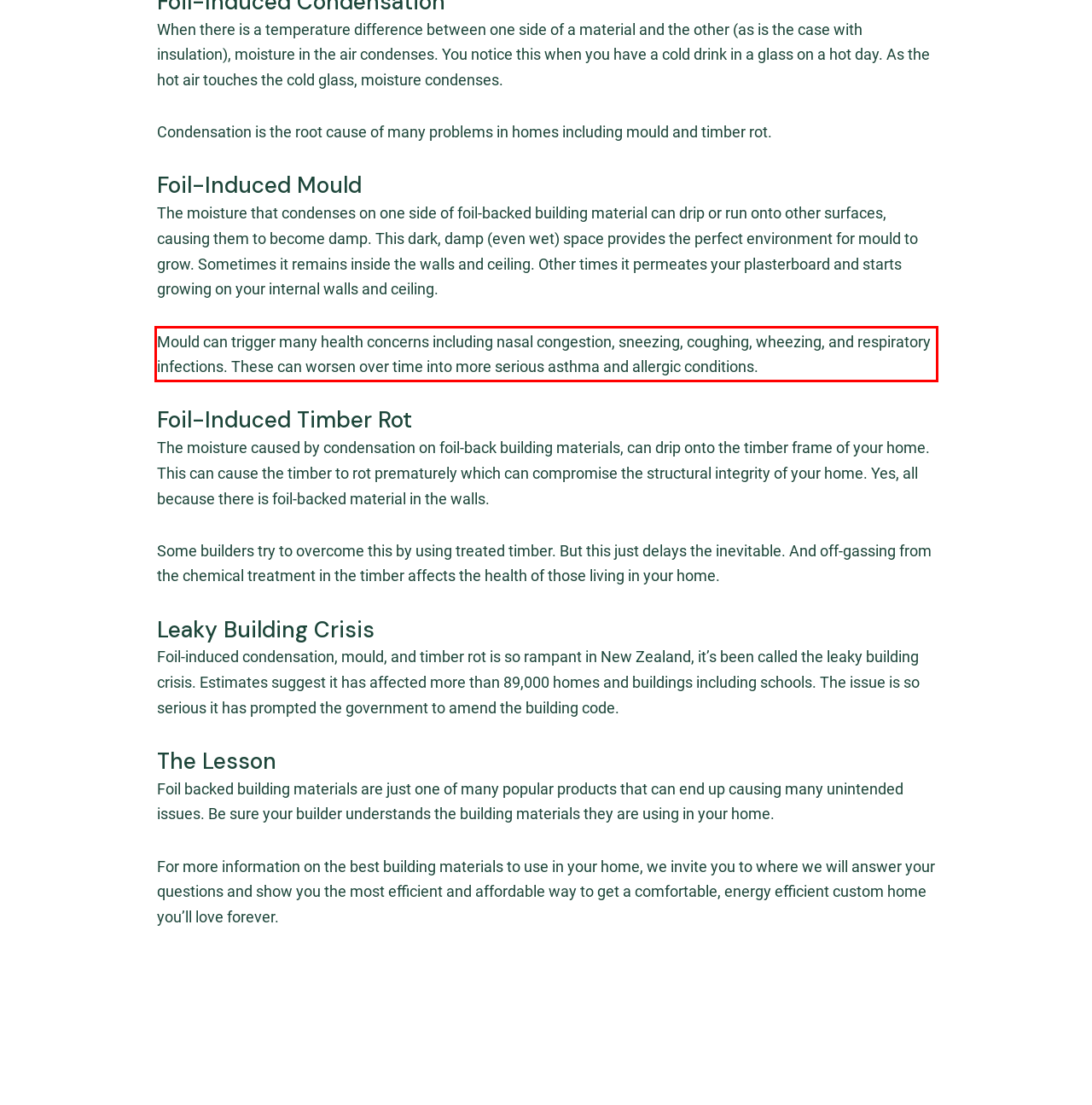Analyze the red bounding box in the provided webpage screenshot and generate the text content contained within.

Mould can trigger many health concerns including nasal congestion, sneezing, coughing, wheezing, and respiratory infections. These can worsen over time into more serious asthma and allergic conditions.